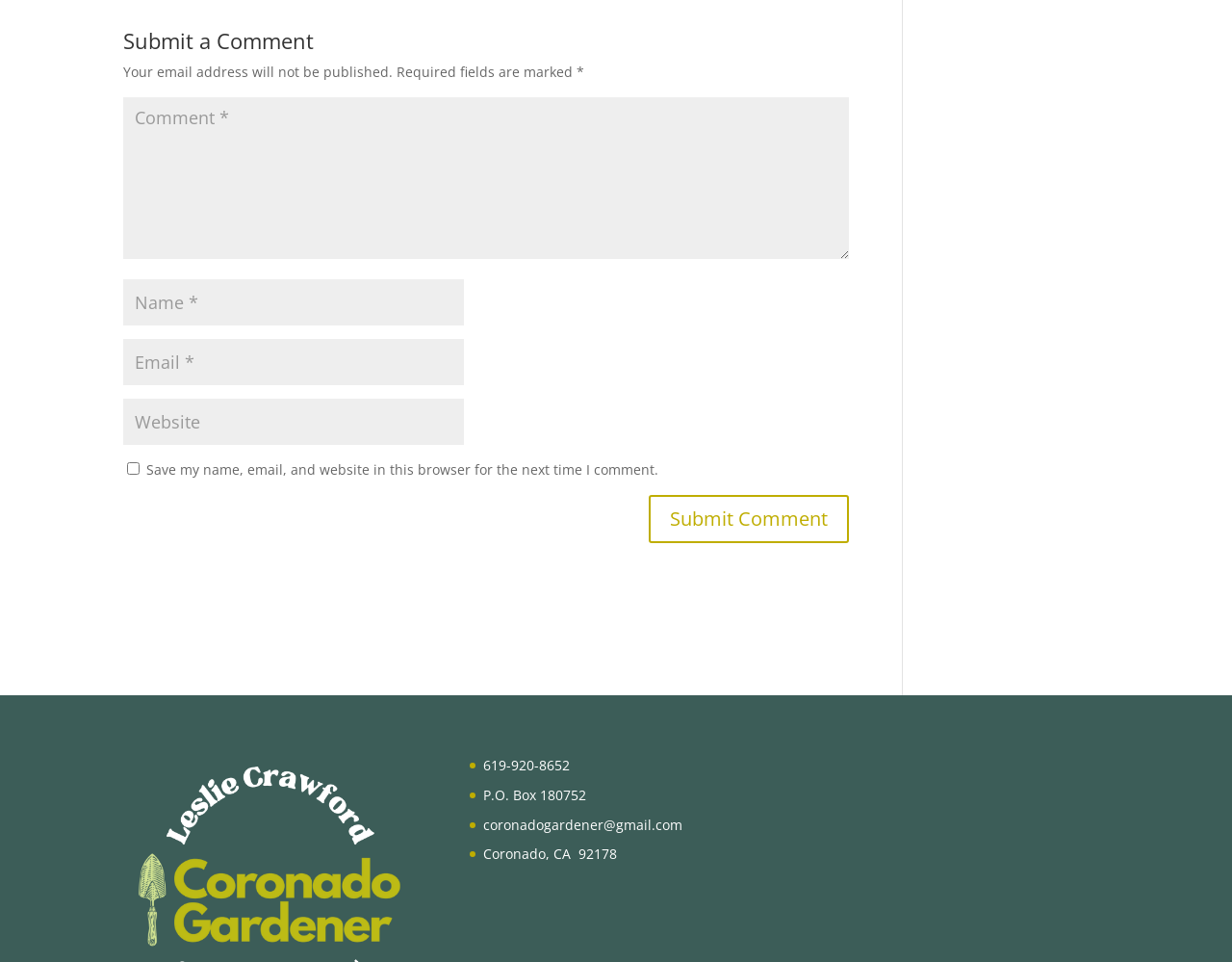What is the phone number listed?
Examine the webpage screenshot and provide an in-depth answer to the question.

The webpage has a static text '619-920-8652' which appears to be a phone number.